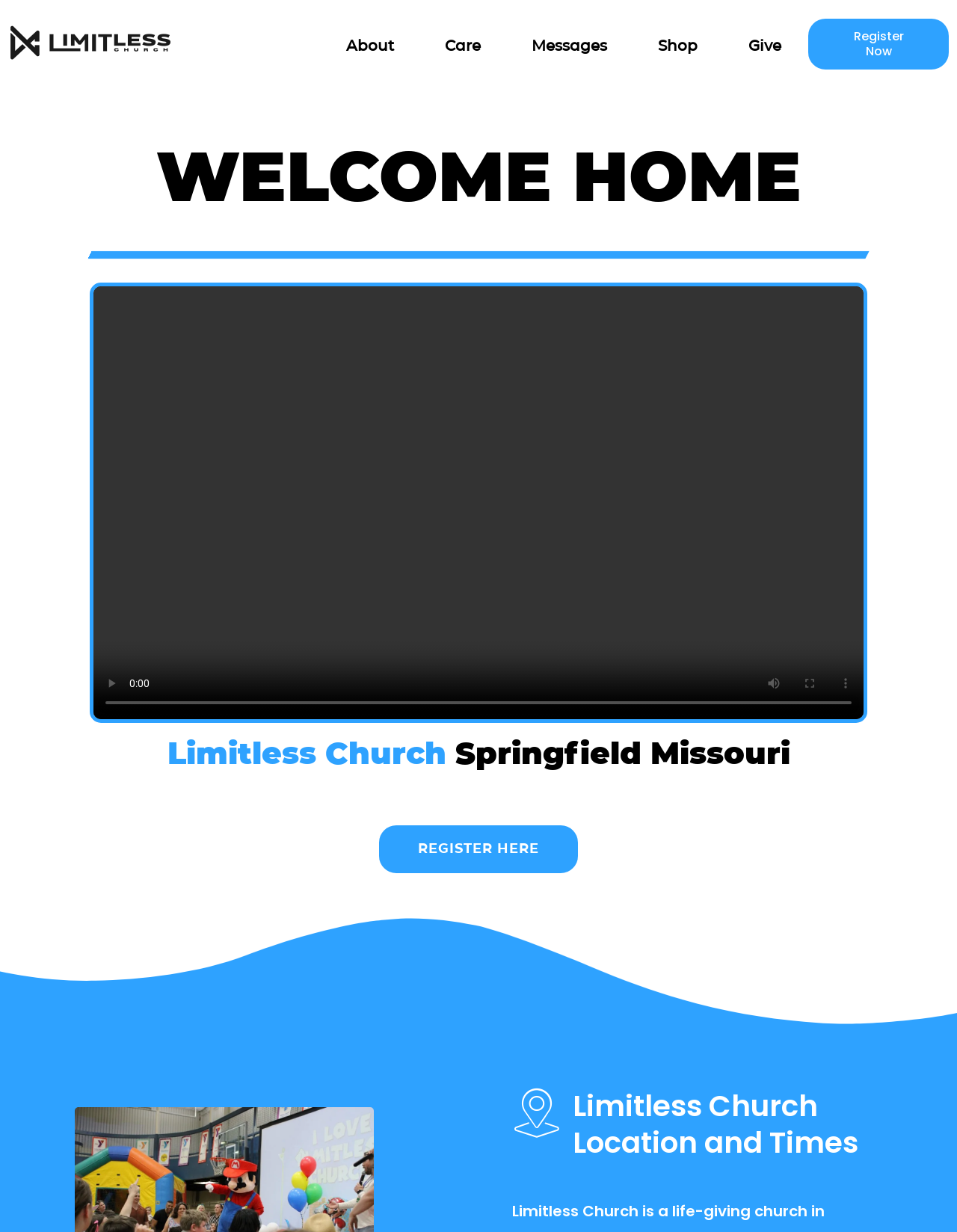Determine the bounding box coordinates of the clickable region to carry out the instruction: "Click the logo".

[0.0, 0.02, 0.189, 0.052]